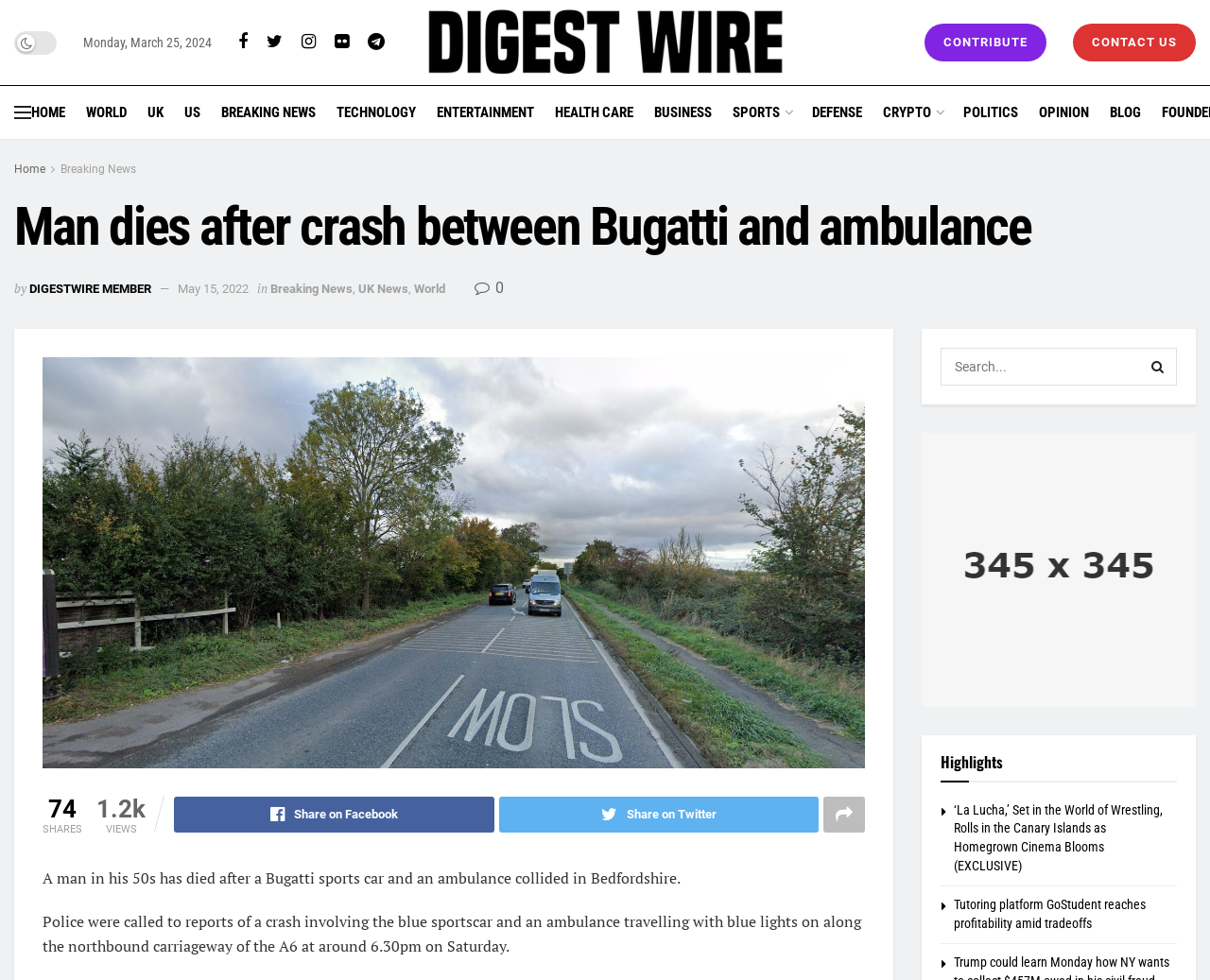Offer a detailed account of what is visible on the webpage.

This webpage appears to be a news article page from DIGEST WIRE. At the top, there is a date displayed, "Monday, March 25, 2024", followed by a row of social media icons. The DIGEST WIRE logo is situated on the top-right corner, accompanied by links to CONTRIBUTE and CONTACT US.

Below the logo, there is a navigation menu with links to various sections, including HOME, WORLD, UK, US, BREAKING NEWS, TECHNOLOGY, ENTERTAINMENT, HEALTH CARE, BUSINESS, SPORTS, DEFENSE, CRYPTO, POLITICS, OPINION, and BLOG.

The main article is titled "Man dies after crash between Bugatti and ambulance" and is accompanied by an image. The article's metadata, including the author and date, is displayed below the title. The article's content is divided into paragraphs, describing a fatal car accident involving a Bugatti sports car and an ambulance in Bedfordshire.

On the right side of the article, there are social media sharing buttons and counters for shares and views. Below the article, there is a search bar and a button to search for specific topics.

The webpage also features a section titled "Highlights" with a list of article summaries, including "‘La Lucha,’ Set in the World of Wrestling, Rolls in the Canary Islands as Homegrown Cinema Blooms (EXCLUSIVE)" and "Tutoring platform GoStudent reaches profitability amid tradeoffs". Each summary is accompanied by a link to the full article.